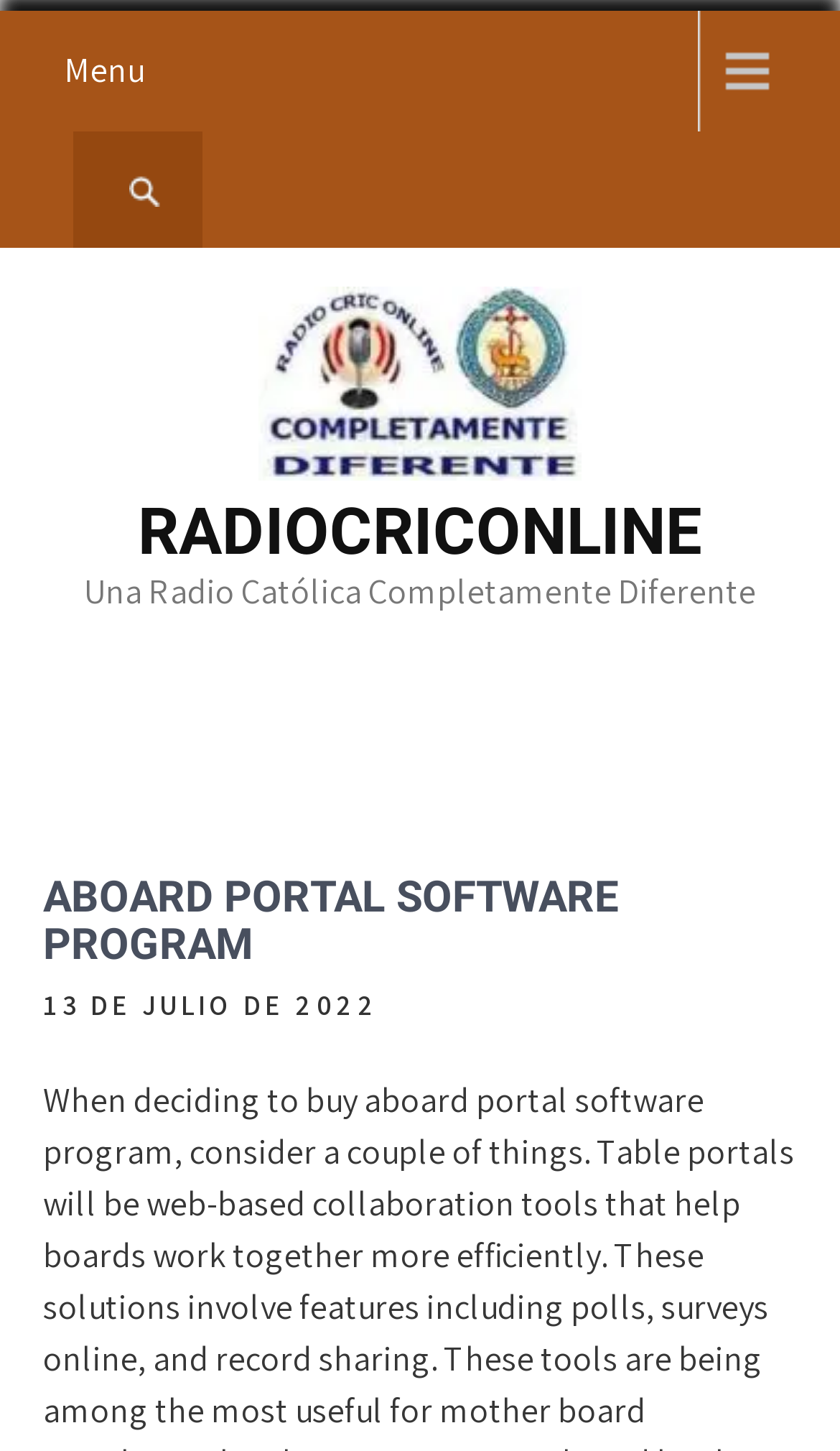Write an extensive caption that covers every aspect of the webpage.

The webpage is about Aboard Portal Software program by Radiocriconline. At the top left, there is a "Menu" link. Next to it, on the top, there is a search box with a "Search" button. 

Below the search box, there is a link to "Radiocriconline" with an image of the same name. The image is positioned above the text "RADIOCRICONLINE", which is a heading. This heading is also a link. 

To the right of the image and the "RADIOCRICONLINE" heading, there is a paragraph of text that reads "Una Radio Católica Completamente Diferente". 

Further down, there is a header section that contains a heading "ABOARD PORTAL SOFTWARE PROGRAM". Below this heading, there is a date "13 DE JULIO DE 2022".